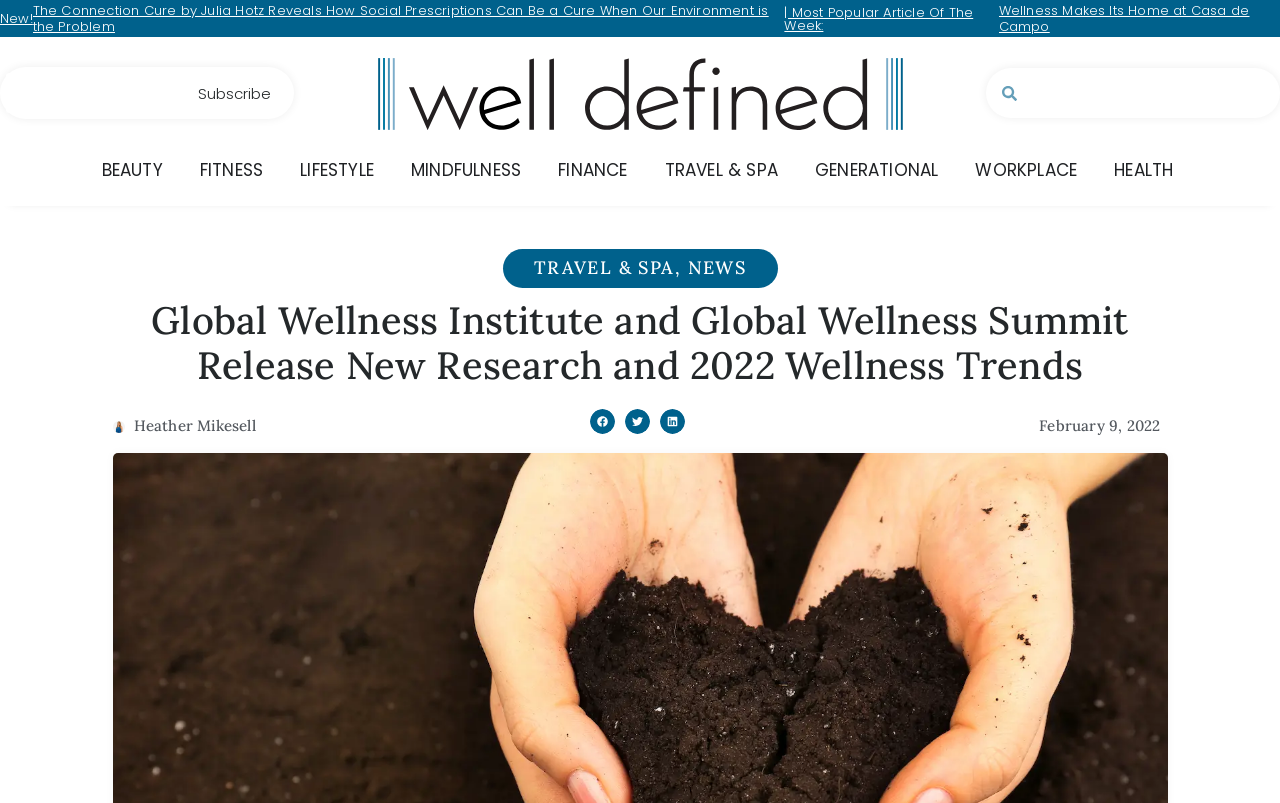Provide the bounding box coordinates of the UI element this sentence describes: "aria-label="Share on linkedin"".

[0.515, 0.51, 0.535, 0.541]